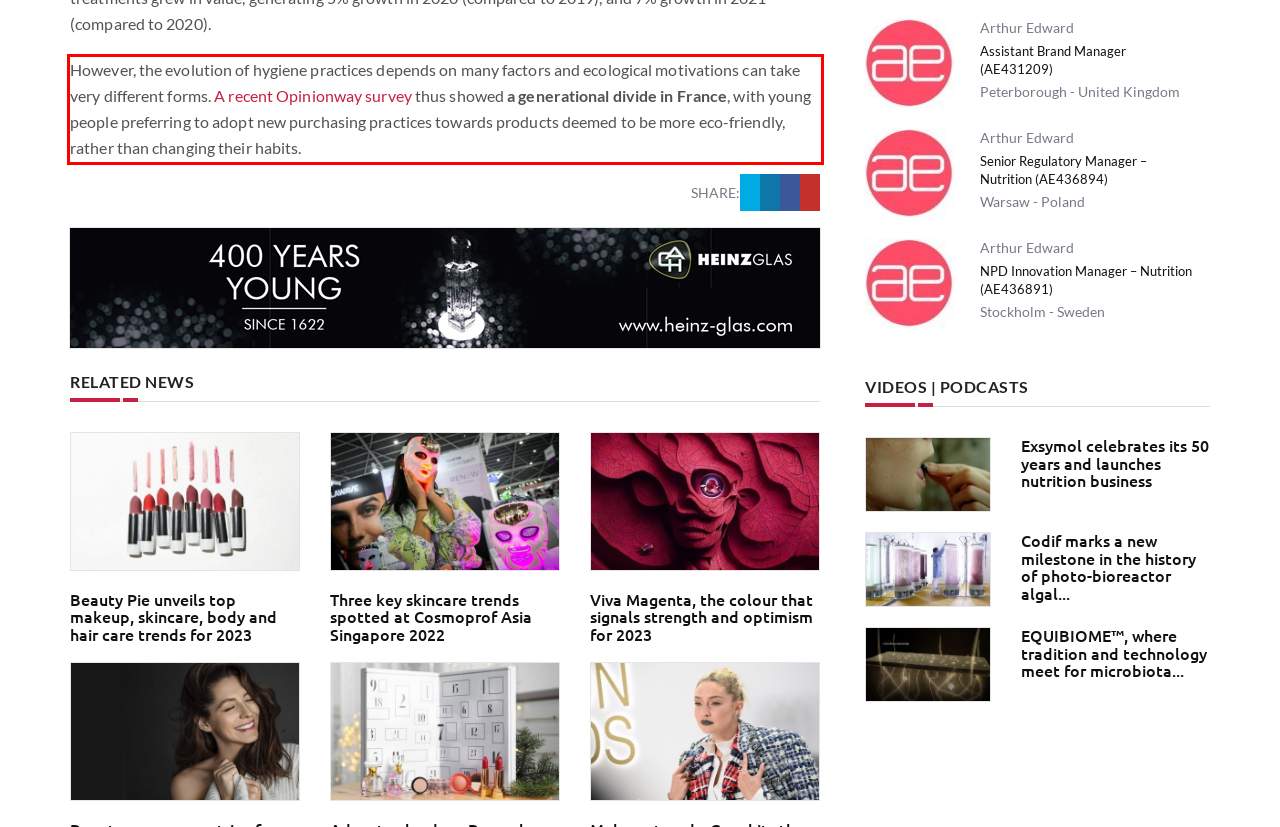You have a screenshot of a webpage, and there is a red bounding box around a UI element. Utilize OCR to extract the text within this red bounding box.

However, the evolution of hygiene practices depends on many factors and ecological motivations can take very different forms. A recent Opinionway survey thus showed a generational divide in France, with young people preferring to adopt new purchasing practices towards products deemed to be more eco-friendly, rather than changing their habits.